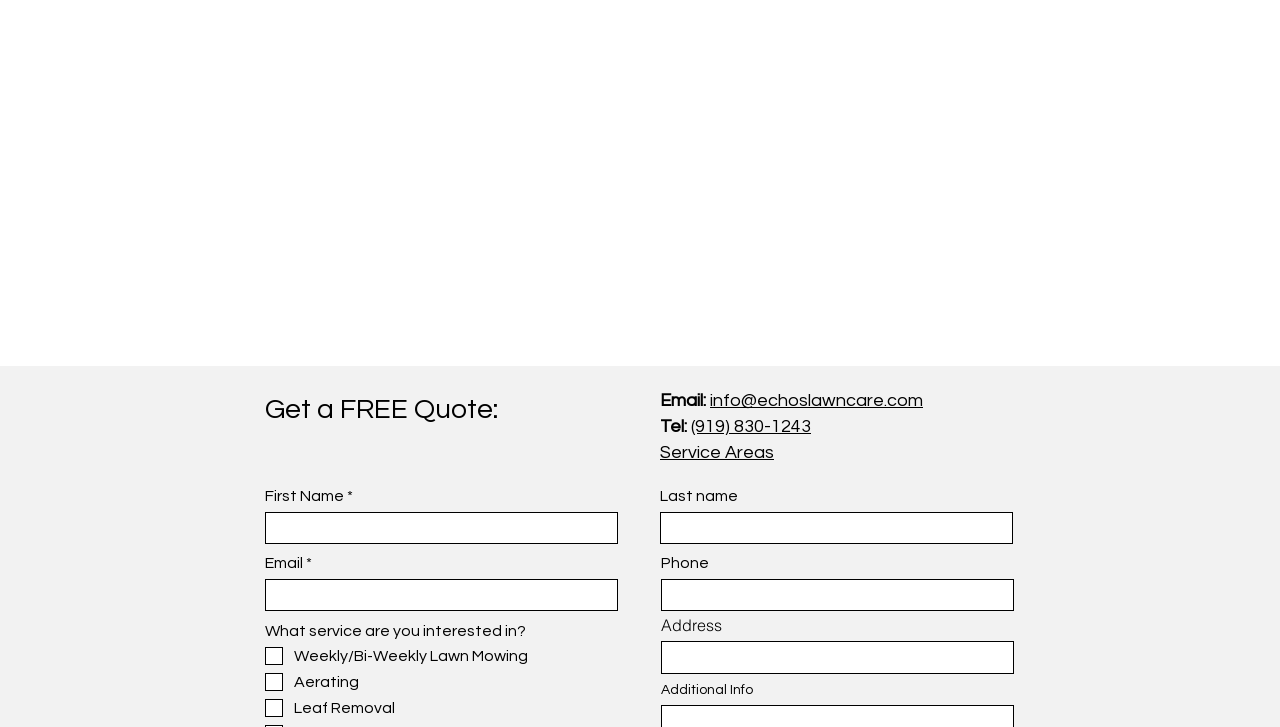What is the phone number of the company?
Based on the image, provide your answer in one word or phrase.

(919) 830-1243